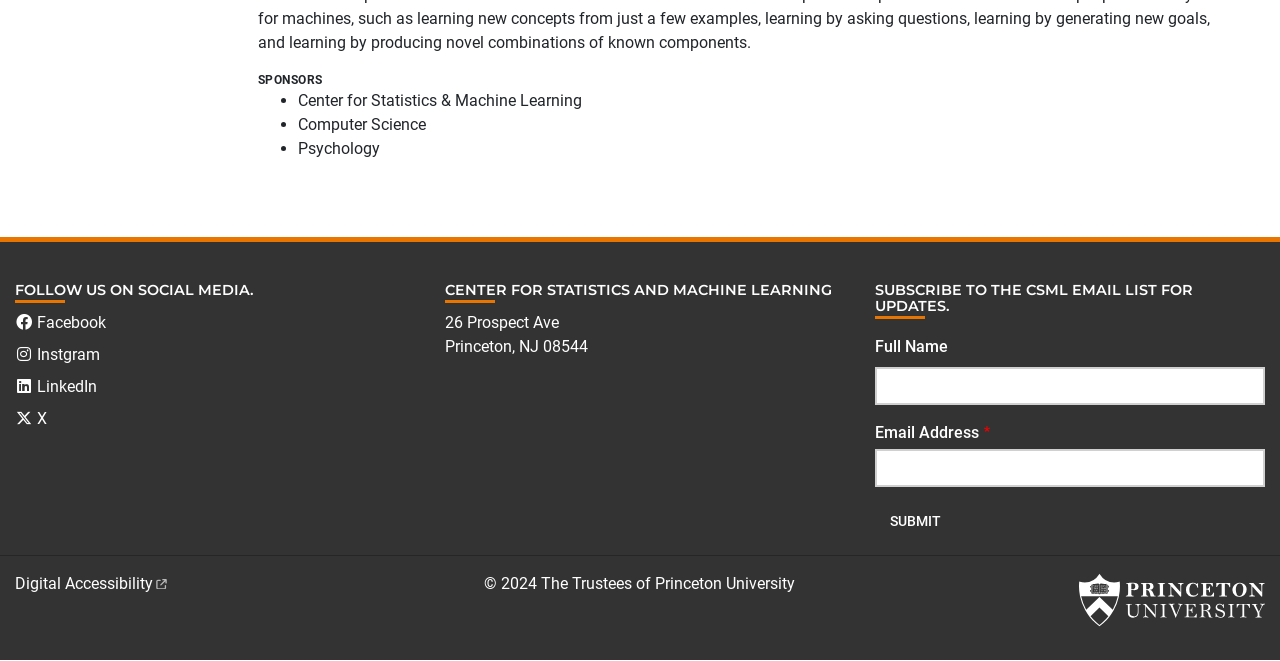Show me the bounding box coordinates of the clickable region to achieve the task as per the instruction: "Follow us on Facebook".

[0.012, 0.473, 0.083, 0.502]